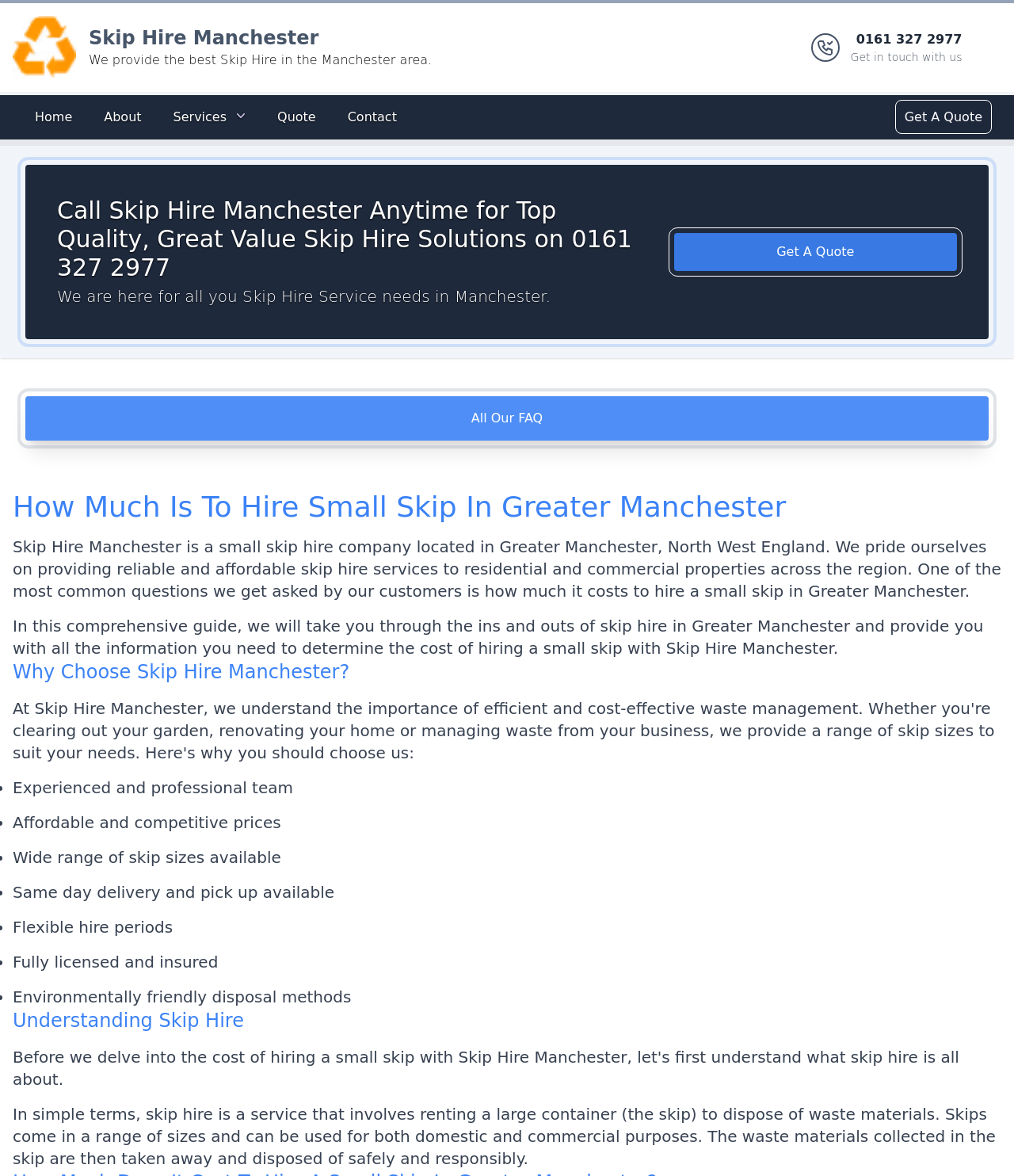What is the main topic of the webpage?
Deliver a detailed and extensive answer to the question.

I found the main topic by reading the heading 'How Much Is To Hire Small Skip In Greater Manchester' and the subsequent text, which explains the cost of hiring a small skip in Greater Manchester and provides information about skip hire services in the region.